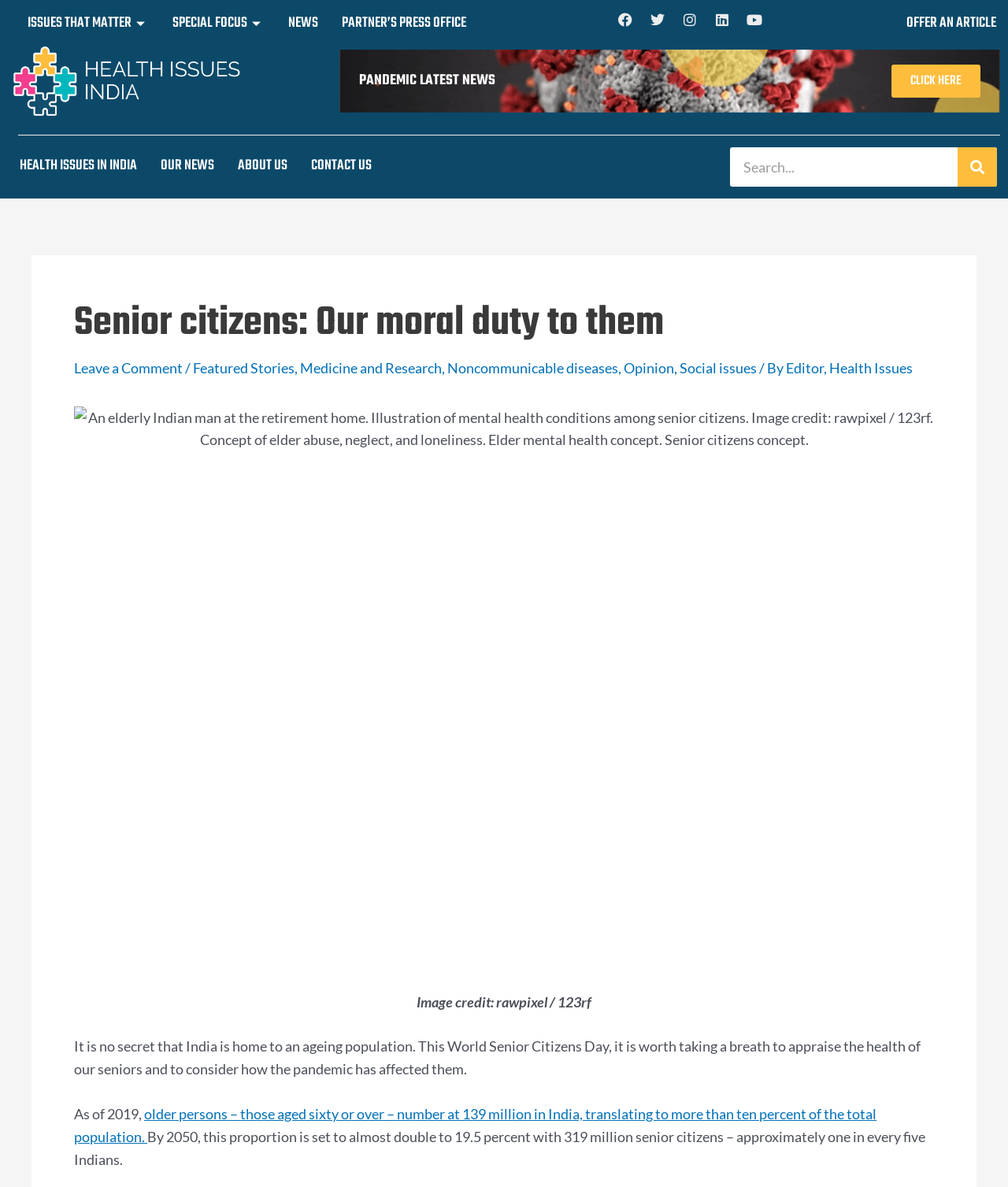Determine the bounding box coordinates for the region that must be clicked to execute the following instruction: "Offer an article".

[0.899, 0.01, 0.988, 0.029]